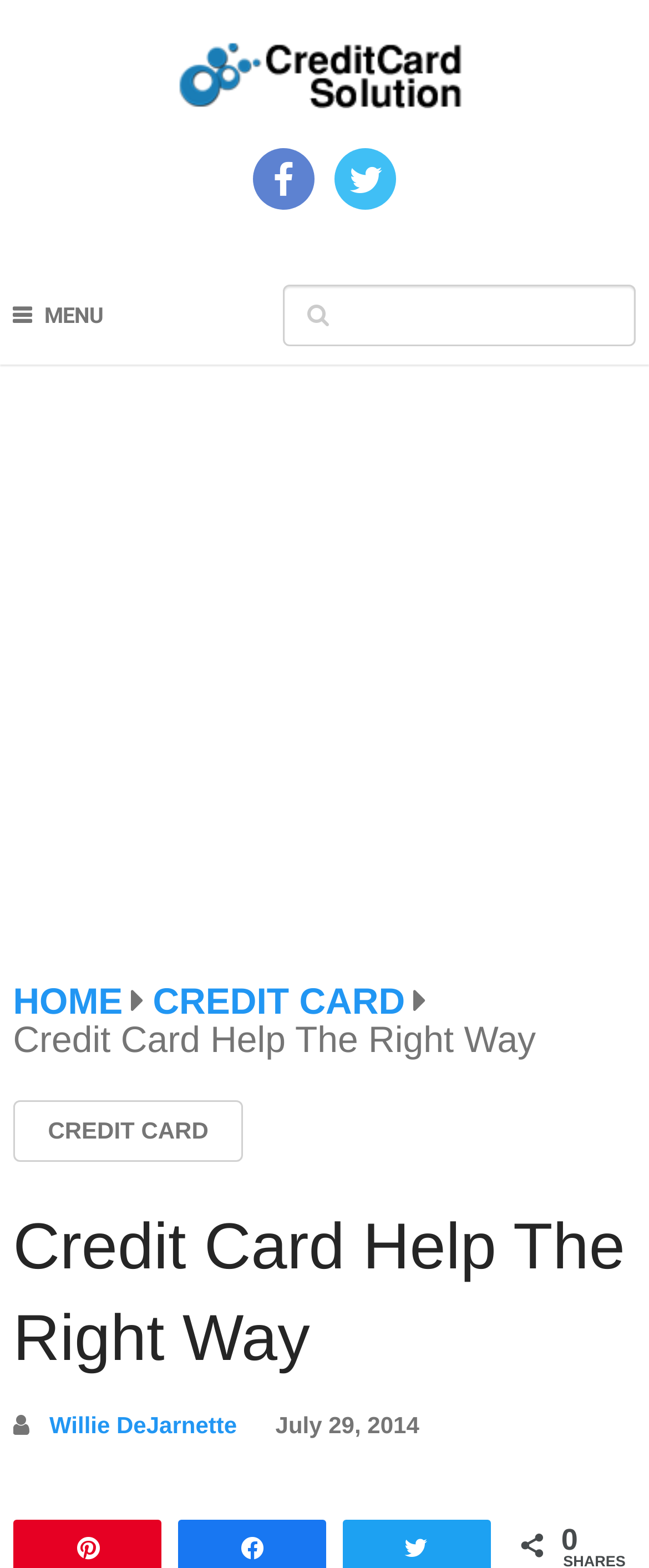Identify the main title of the webpage and generate its text content.

Credit Card Help The Right Way